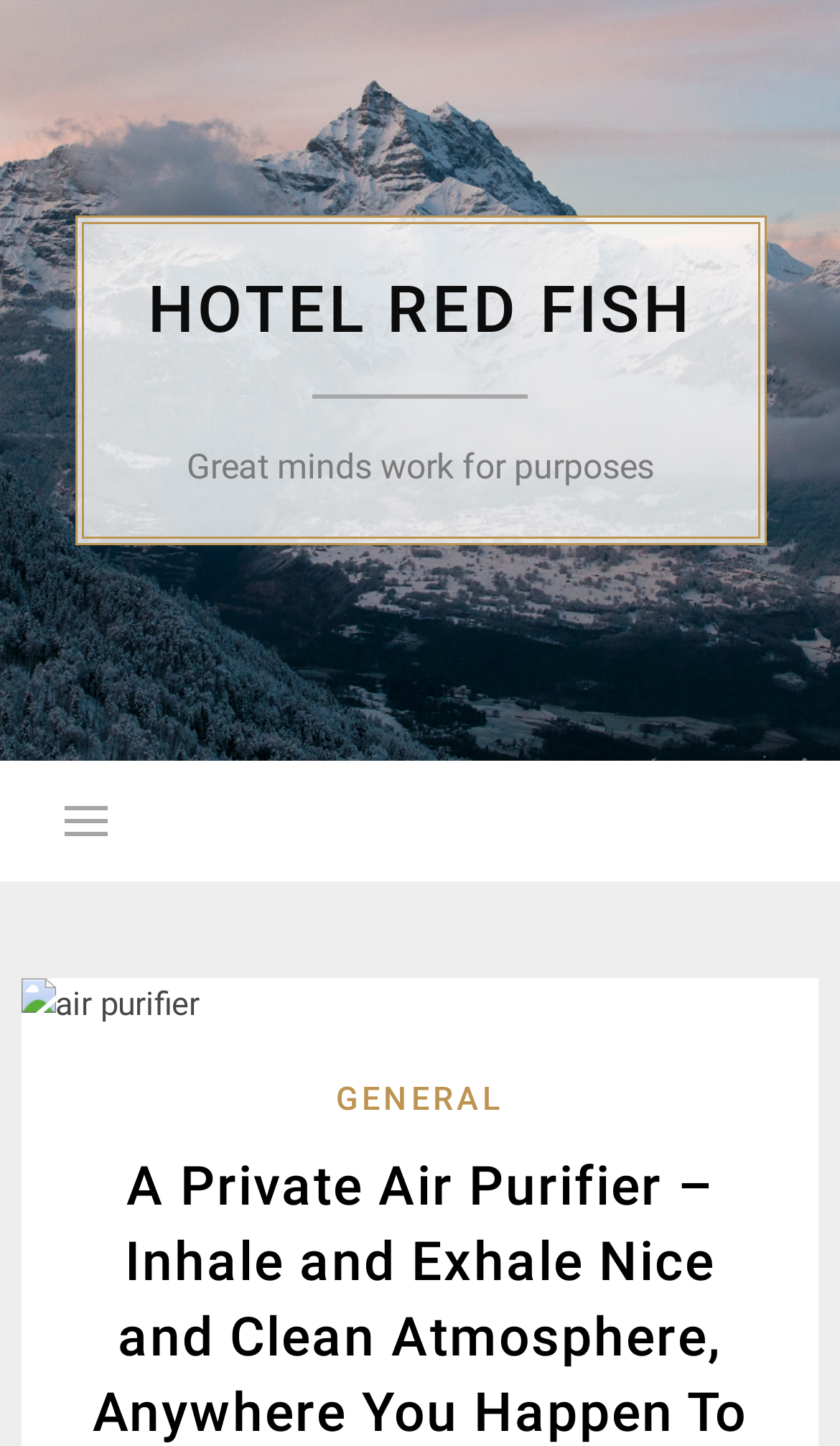Calculate the bounding box coordinates of the UI element given the description: "General".

[0.4, 0.743, 0.6, 0.779]